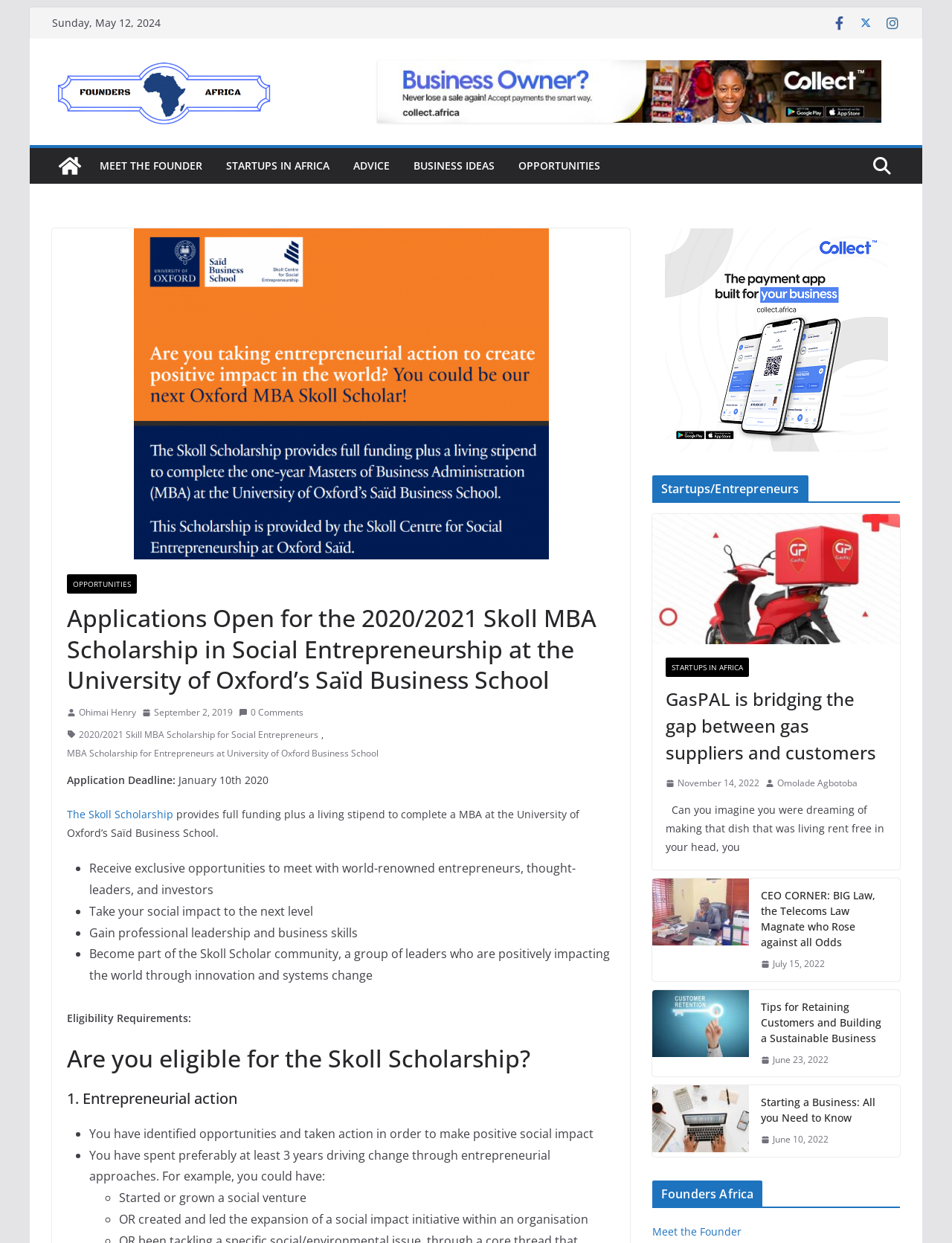Locate the bounding box coordinates of the clickable area needed to fulfill the instruction: "Click on the 'MEET THE FOUNDER' link".

[0.105, 0.125, 0.212, 0.142]